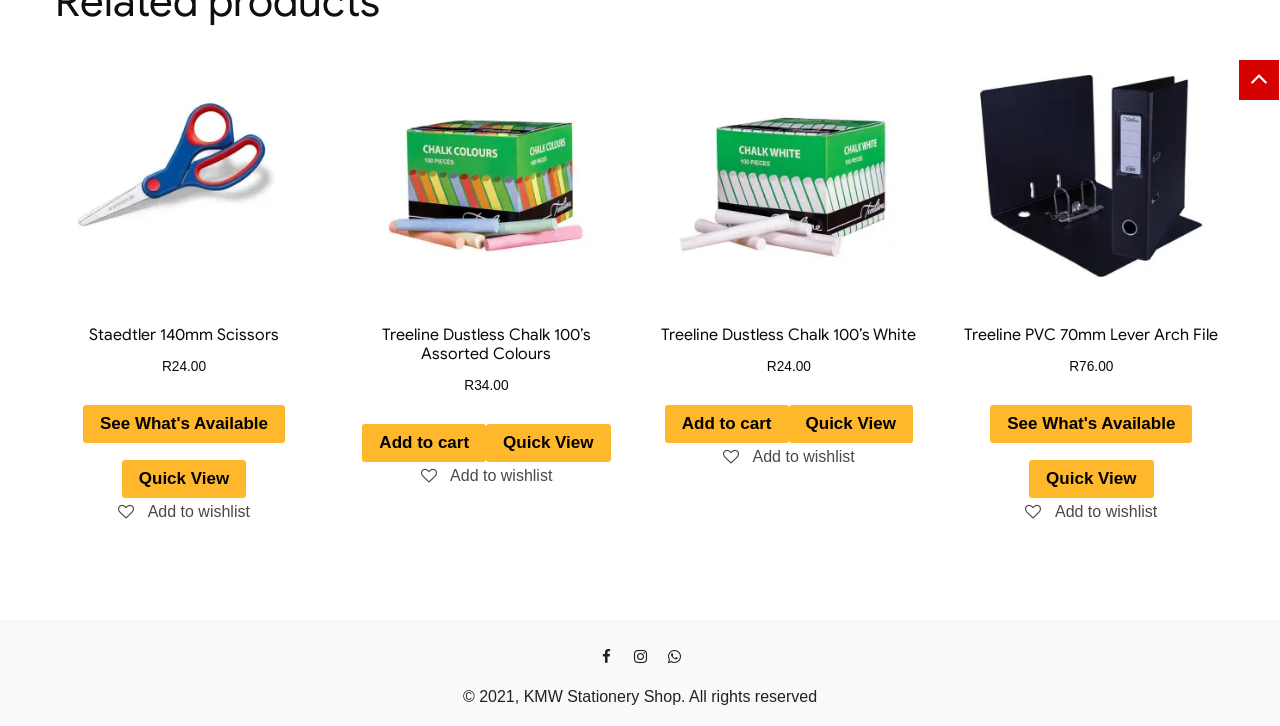How many products are listed on this page?
Answer the question with just one word or phrase using the image.

4